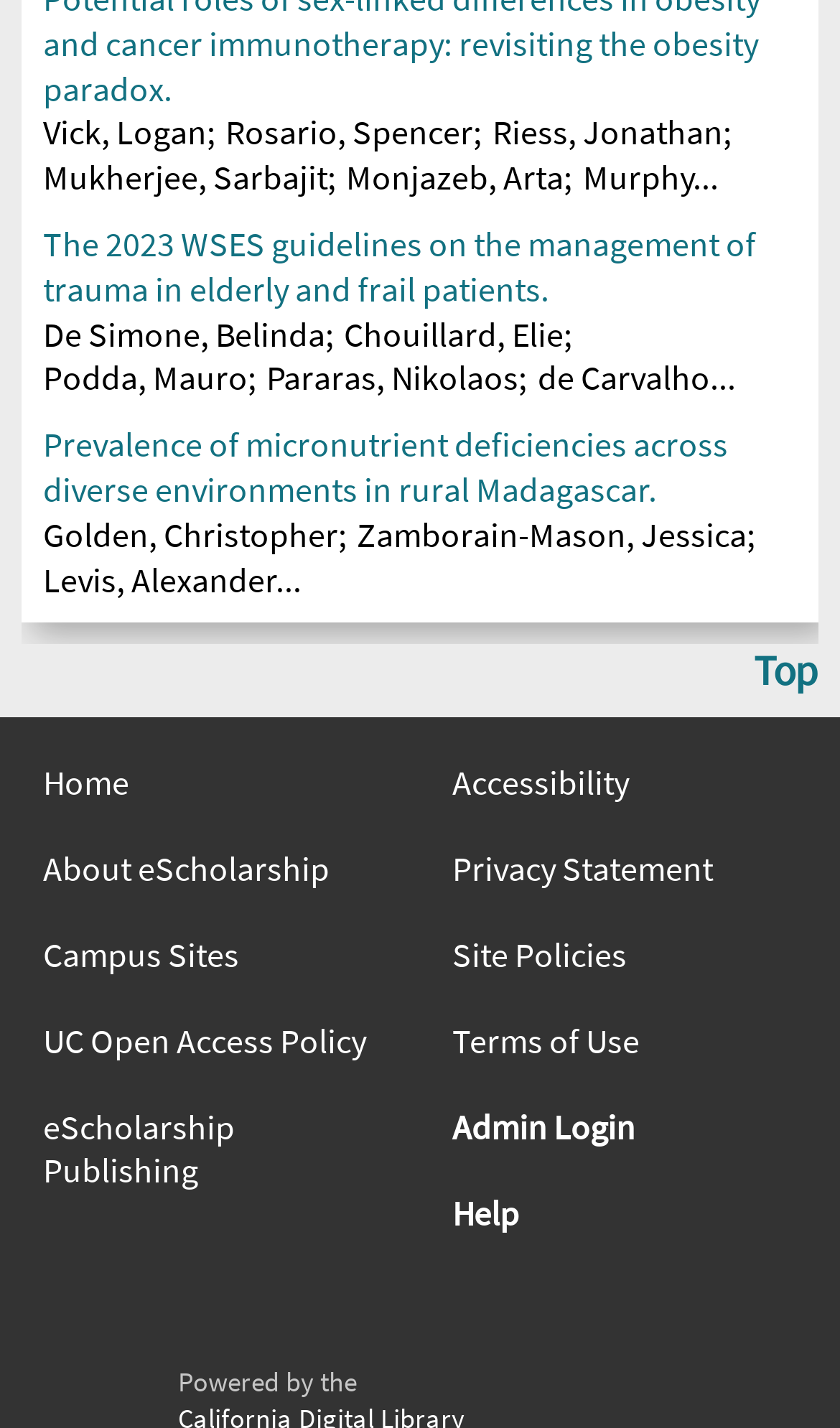Please identify the bounding box coordinates of the element's region that should be clicked to execute the following instruction: "Access the eScholarship publishing page". The bounding box coordinates must be four float numbers between 0 and 1, i.e., [left, top, right, bottom].

[0.051, 0.774, 0.462, 0.835]